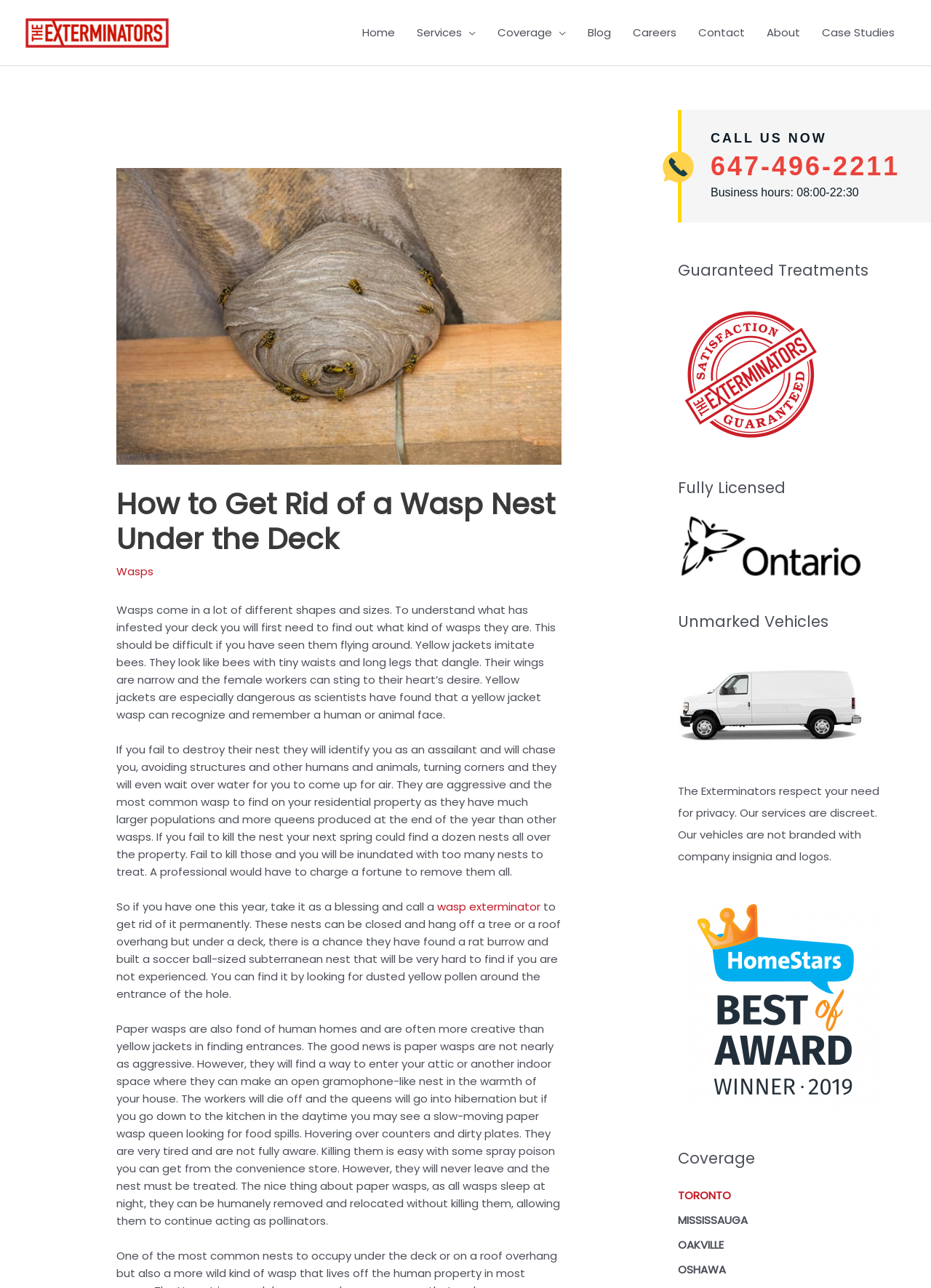Please specify the coordinates of the bounding box for the element that should be clicked to carry out this instruction: "Click the 'Home' link". The coordinates must be four float numbers between 0 and 1, formatted as [left, top, right, bottom].

[0.377, 0.008, 0.436, 0.042]